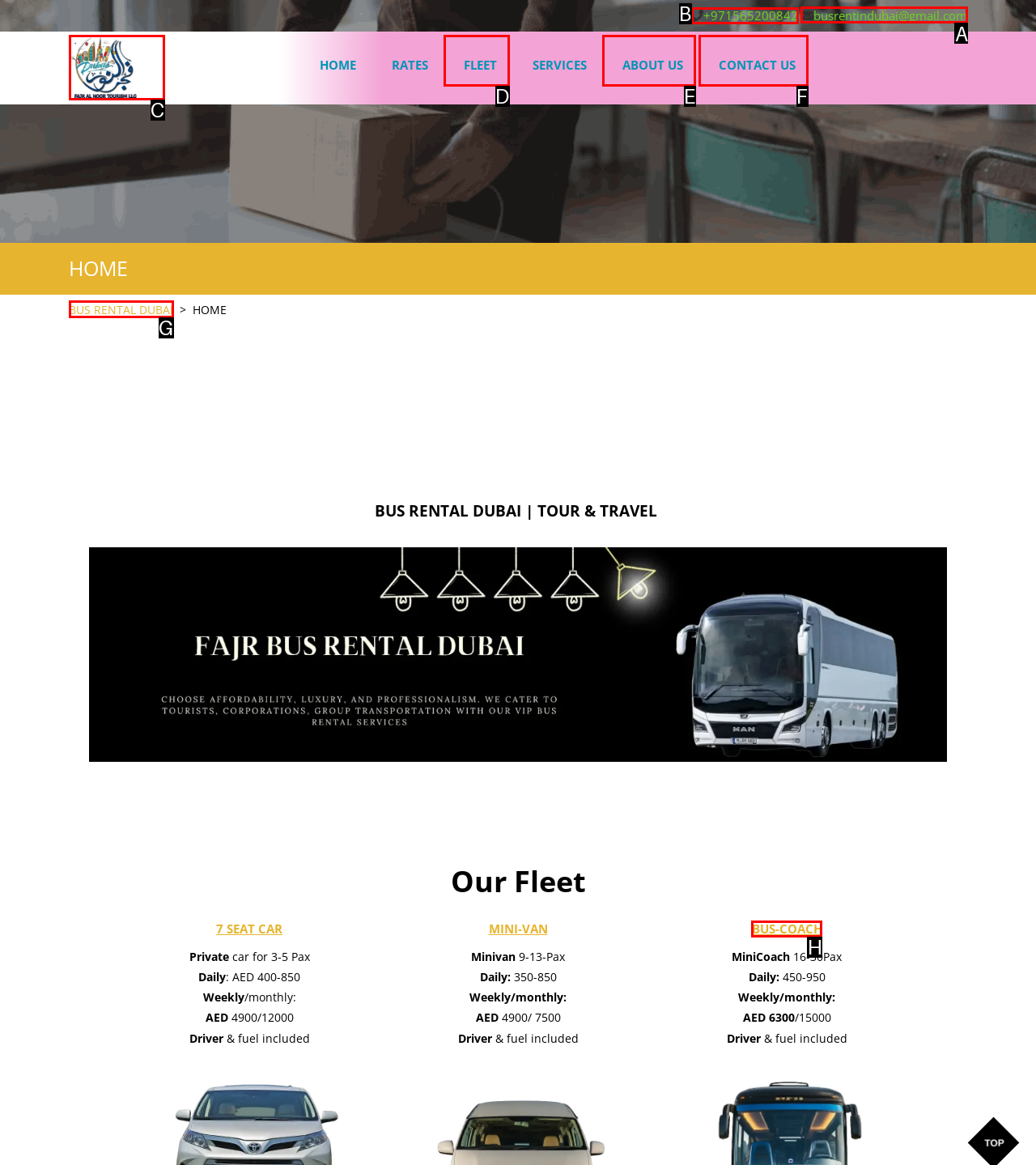What letter corresponds to the UI element to complete this task: Send an email
Answer directly with the letter.

A